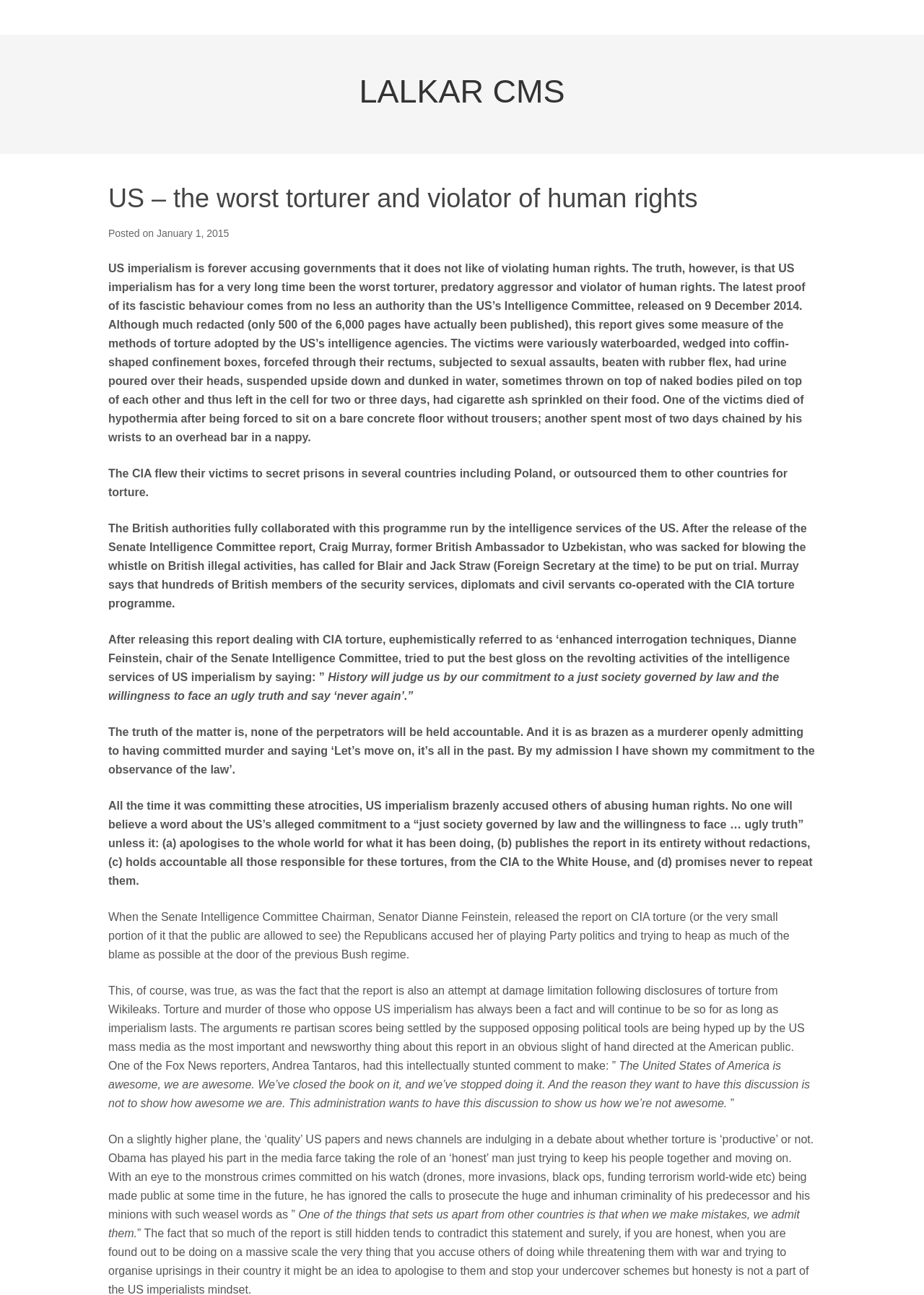When was the article posted?
Can you provide a detailed and comprehensive answer to the question?

The posting time of the article can be found in the time element with the text 'Thursday, January 1, 2015, 9:33 pm' which is located below the heading element.